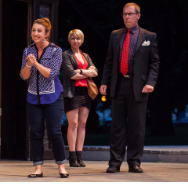What is the setting of the theatrical production?
Can you provide a detailed and comprehensive answer to the question?

The caption hints at an outdoor stage setting, which is inferred from the backdrop of the image, creating a casual yet engaging atmosphere for the performance.